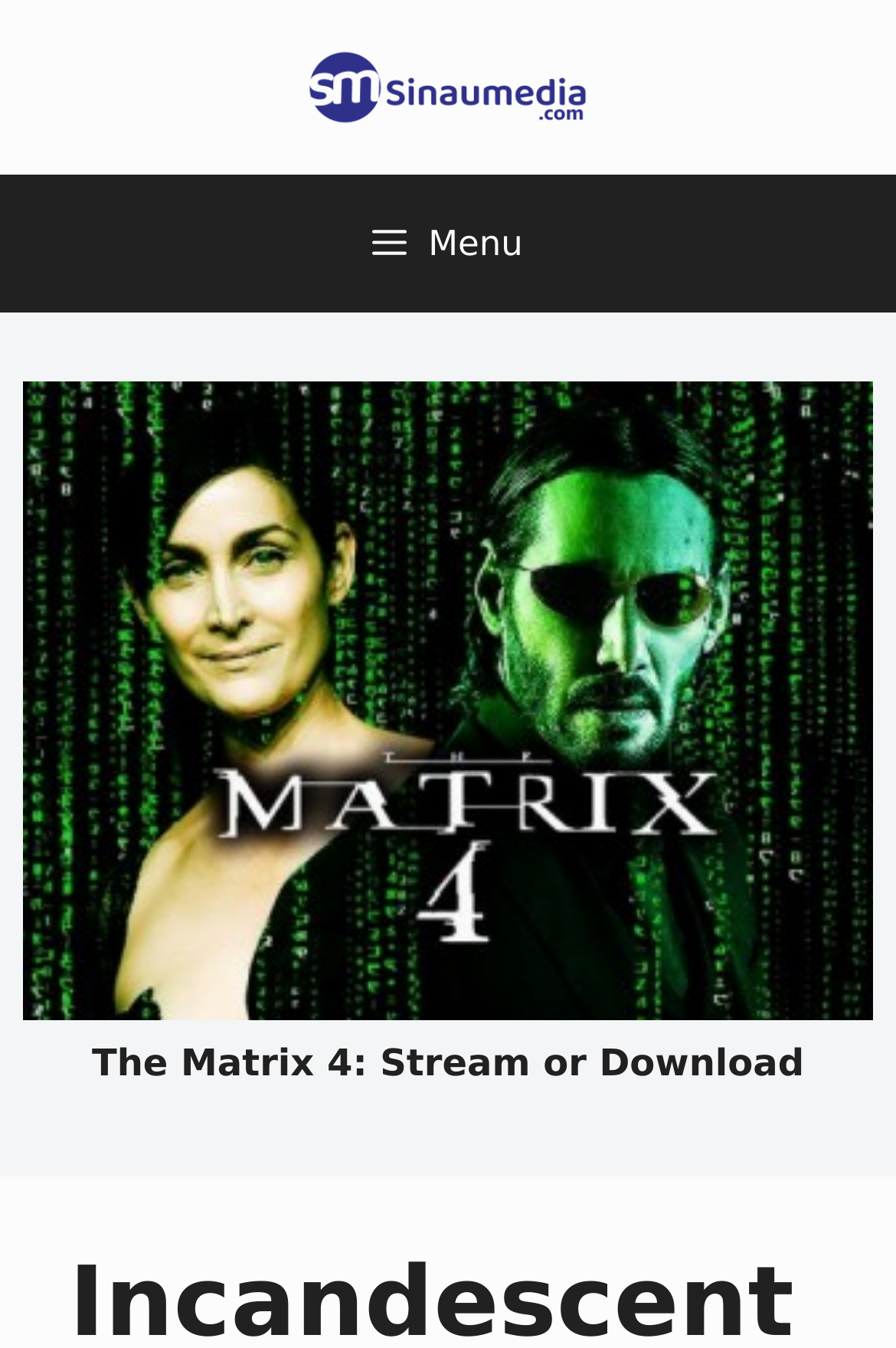Give a detailed account of the webpage, highlighting key information.

The webpage is about the biography and history of the inventor of the incandescent lamp. At the top of the page, there is a banner that spans the entire width, containing a link to "Sinaumedia" accompanied by an image with the same name. Below the banner, there is a primary navigation menu that also takes up the full width, featuring a "Menu" button on the left side.

On the page, there is a prominent link with no text, which is positioned below the navigation menu and takes up most of the page's width. Additionally, there is a static text element located near the bottom of the page, which reads "The Matrix 4: Stream or Download". This text is positioned slightly above the bottom of the page and is centered horizontally.